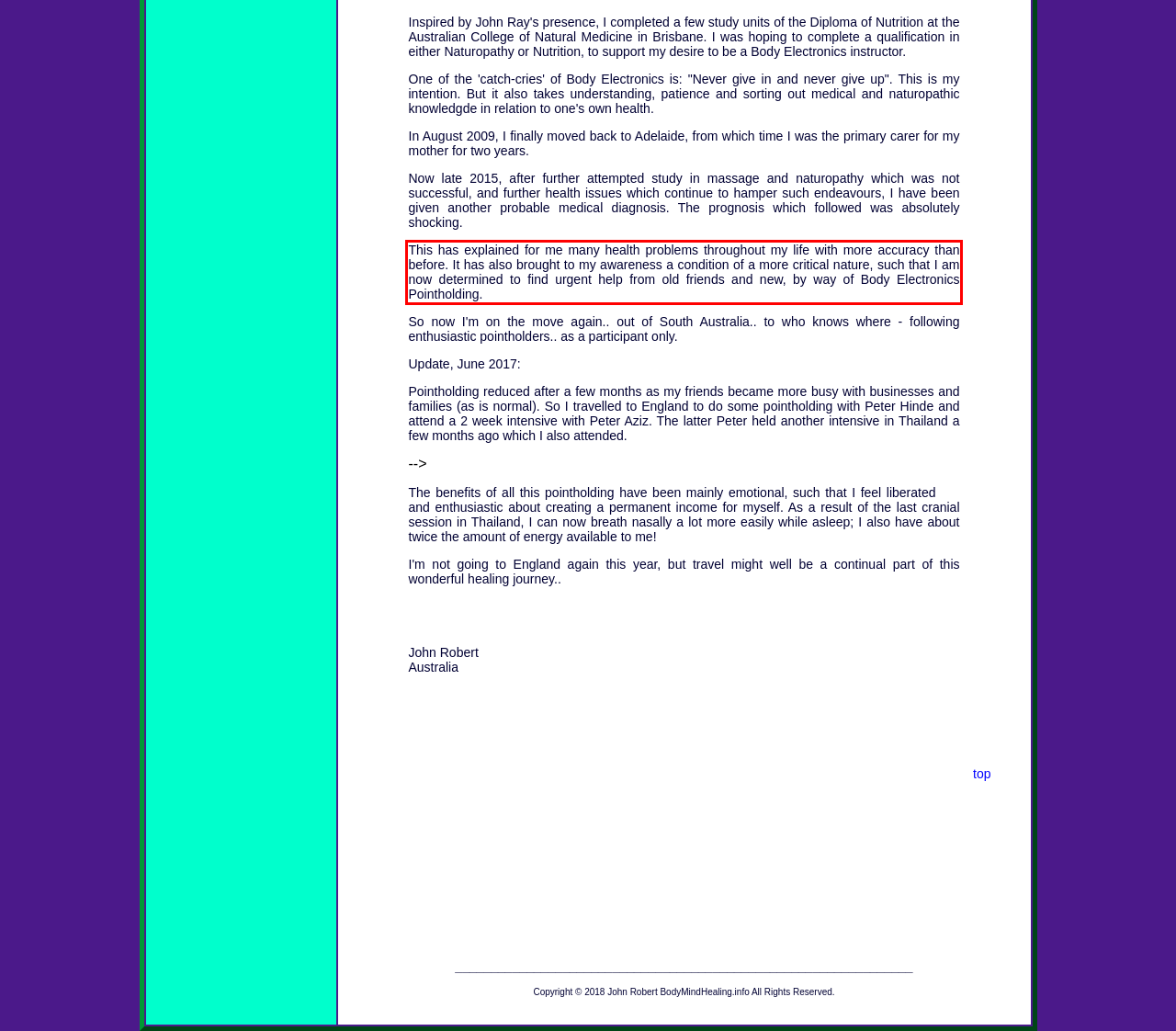Analyze the screenshot of the webpage and extract the text from the UI element that is inside the red bounding box.

This has explained for me many health problems throughout my life with more accuracy than before. It has also brought to my awareness a condition of a more critical nature, such that I am now determined to find urgent help from old friends and new, by way of Body Electronics Pointholding.